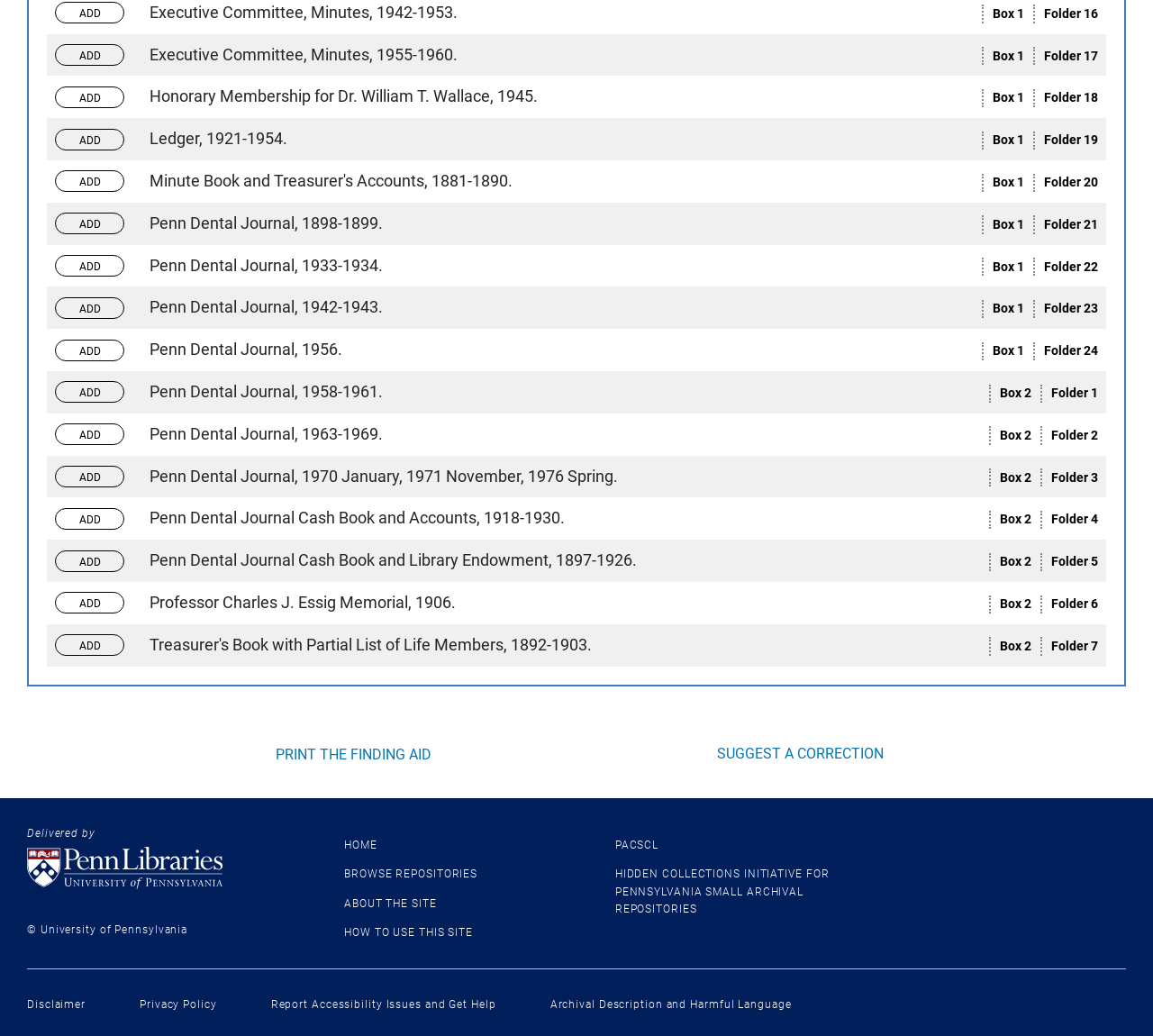How many links are there in the 'PACSCL' section?
Use the screenshot to answer the question with a single word or phrase.

2